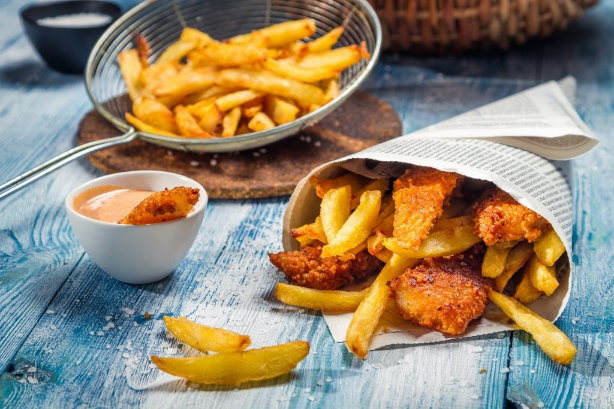With reference to the image, please provide a detailed answer to the following question: What is the material of the tabletop?

The caption describes the tabletop as 'rustic wooden', which suggests a natural, unfinished wood surface that adds to the inviting atmosphere of the scene.